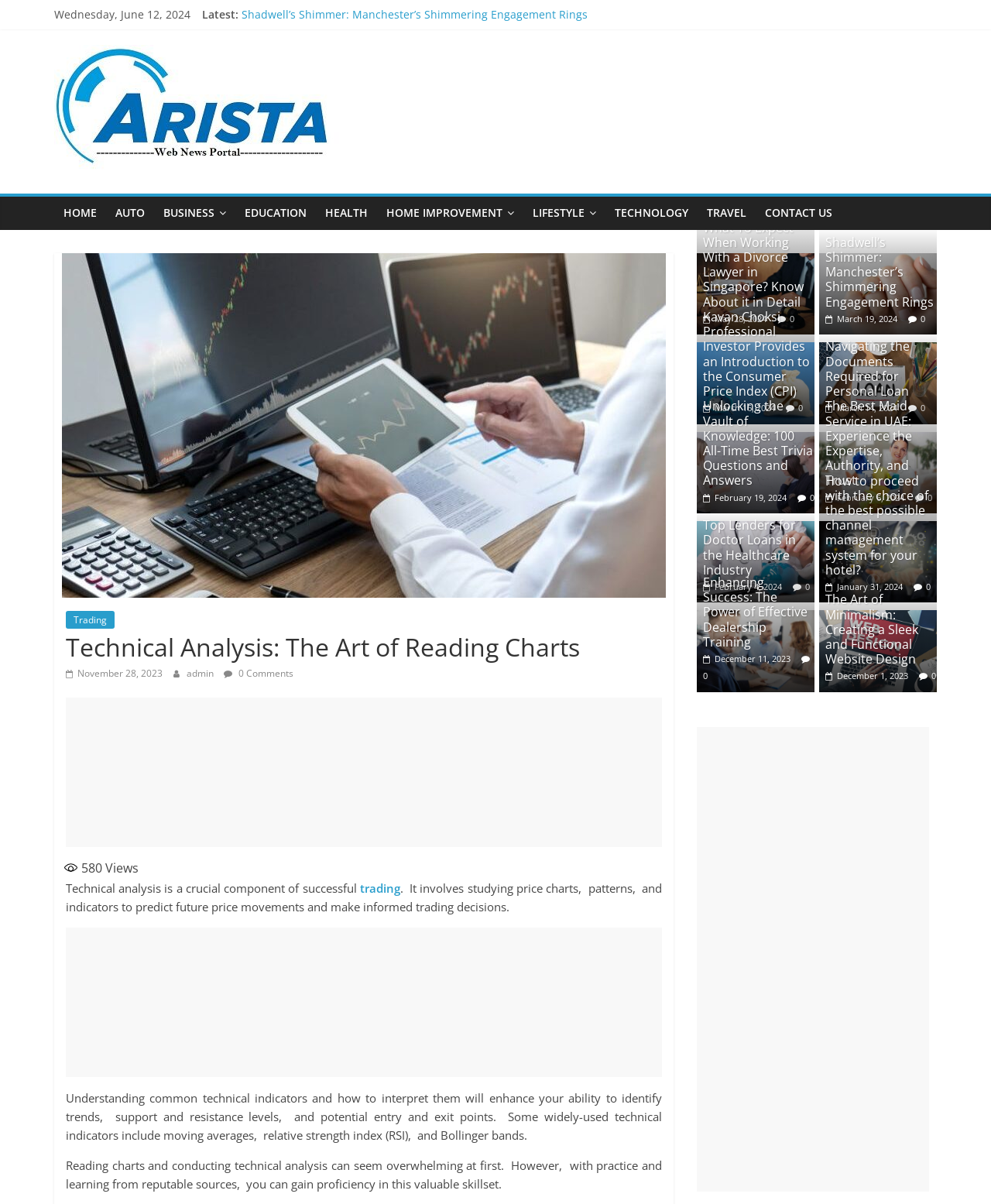What is the purpose of the 'My Blog' link?
Based on the image, respond with a single word or phrase.

To access a blog